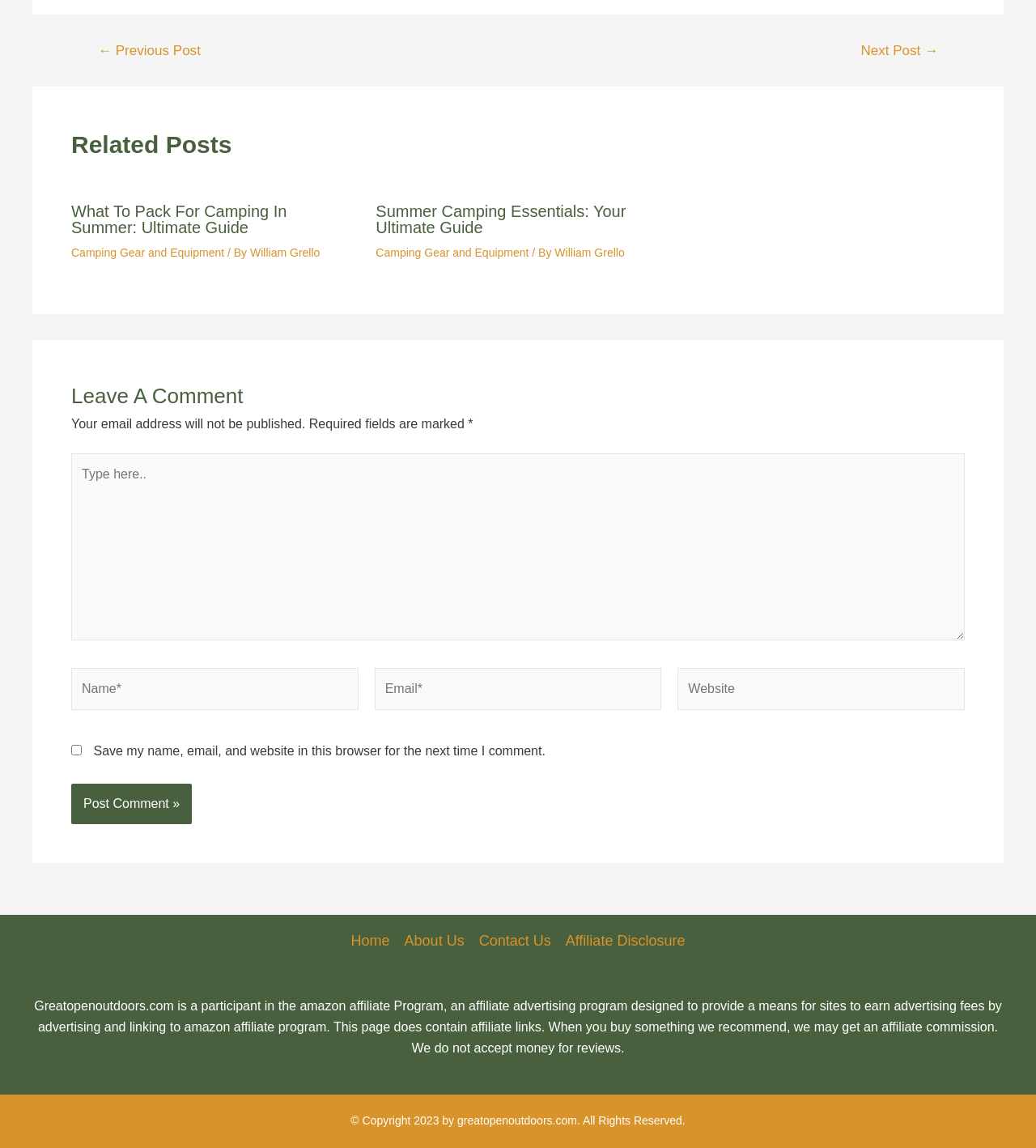How many fields are required in the comment form?
Based on the image content, provide your answer in one word or a short phrase.

3